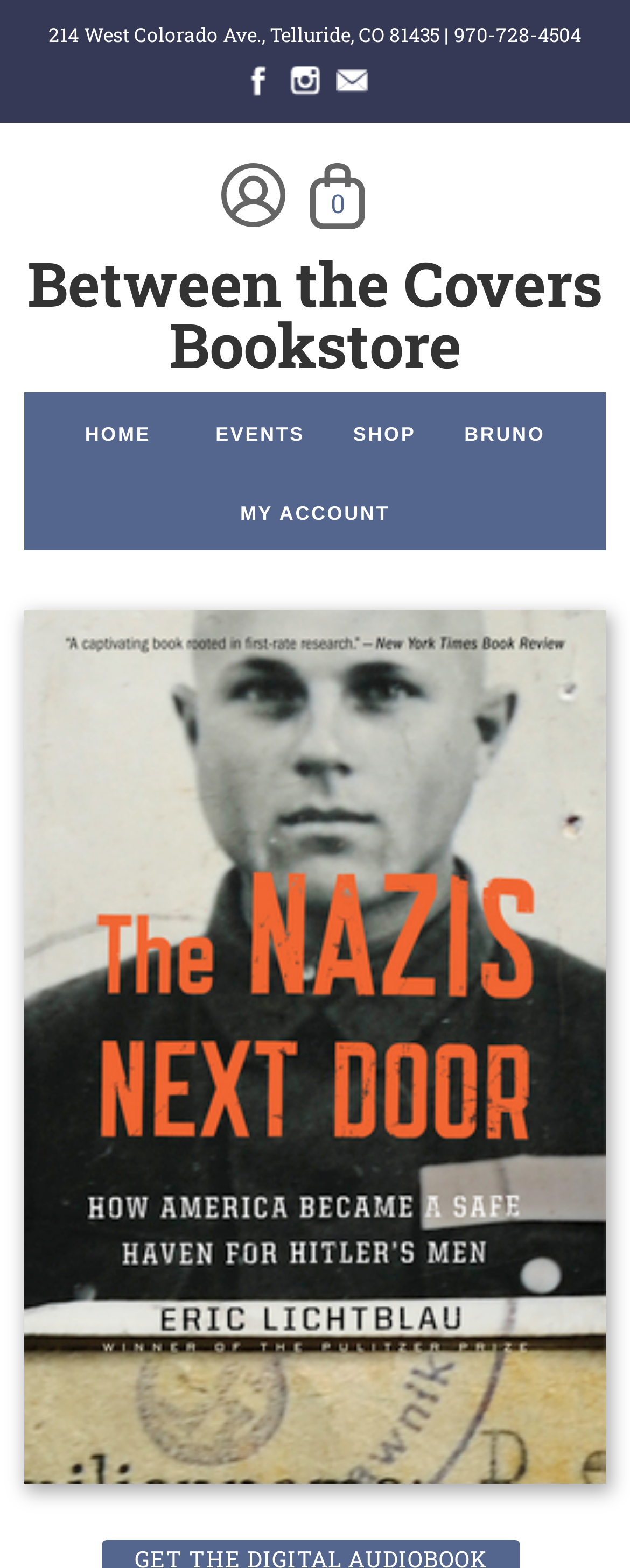What is the name of the bookstore?
Please provide a single word or phrase as your answer based on the screenshot.

Between the Covers Bookstore